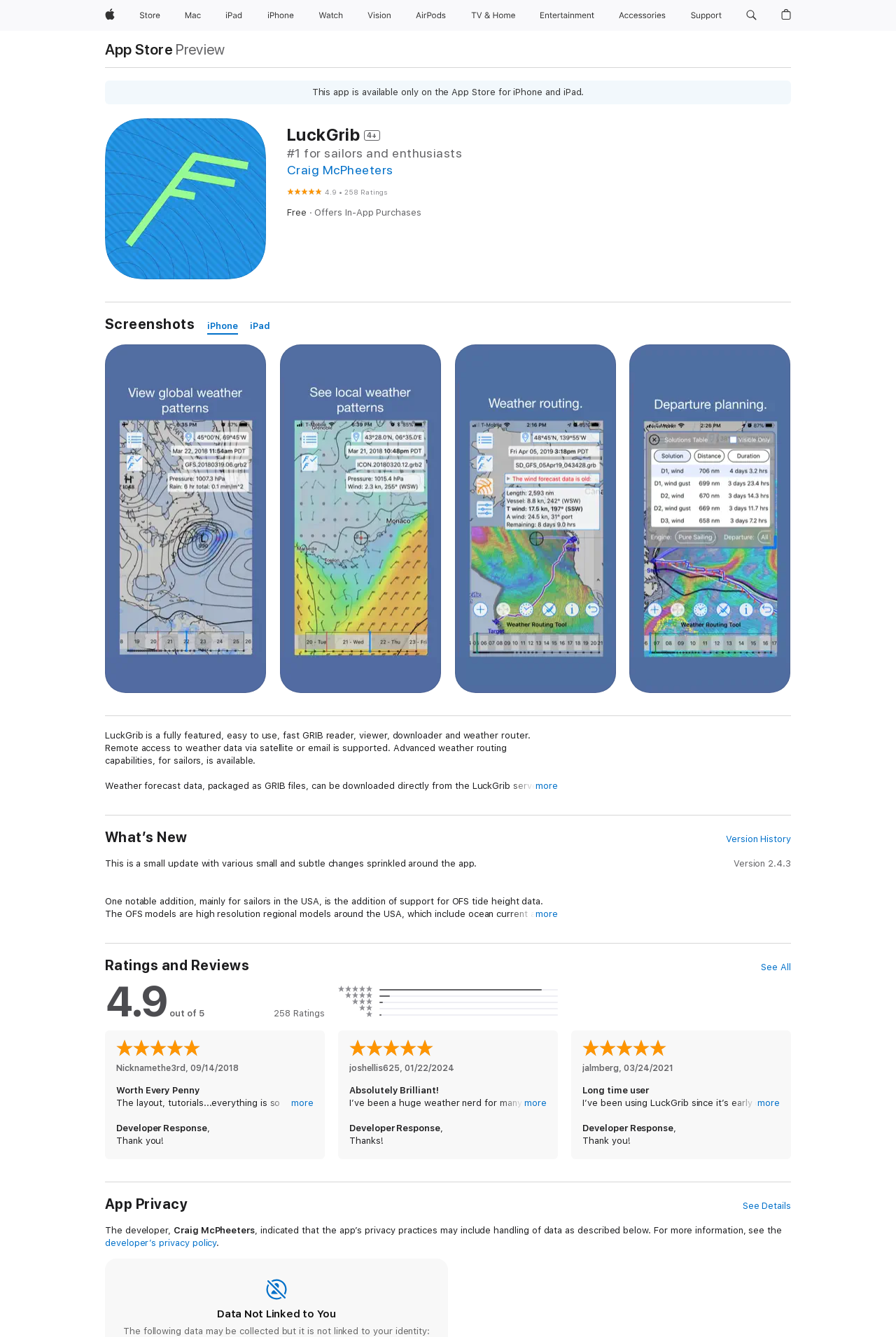Highlight the bounding box coordinates of the element you need to click to perform the following instruction: "Explore iPhone screenshots."

[0.231, 0.238, 0.266, 0.25]